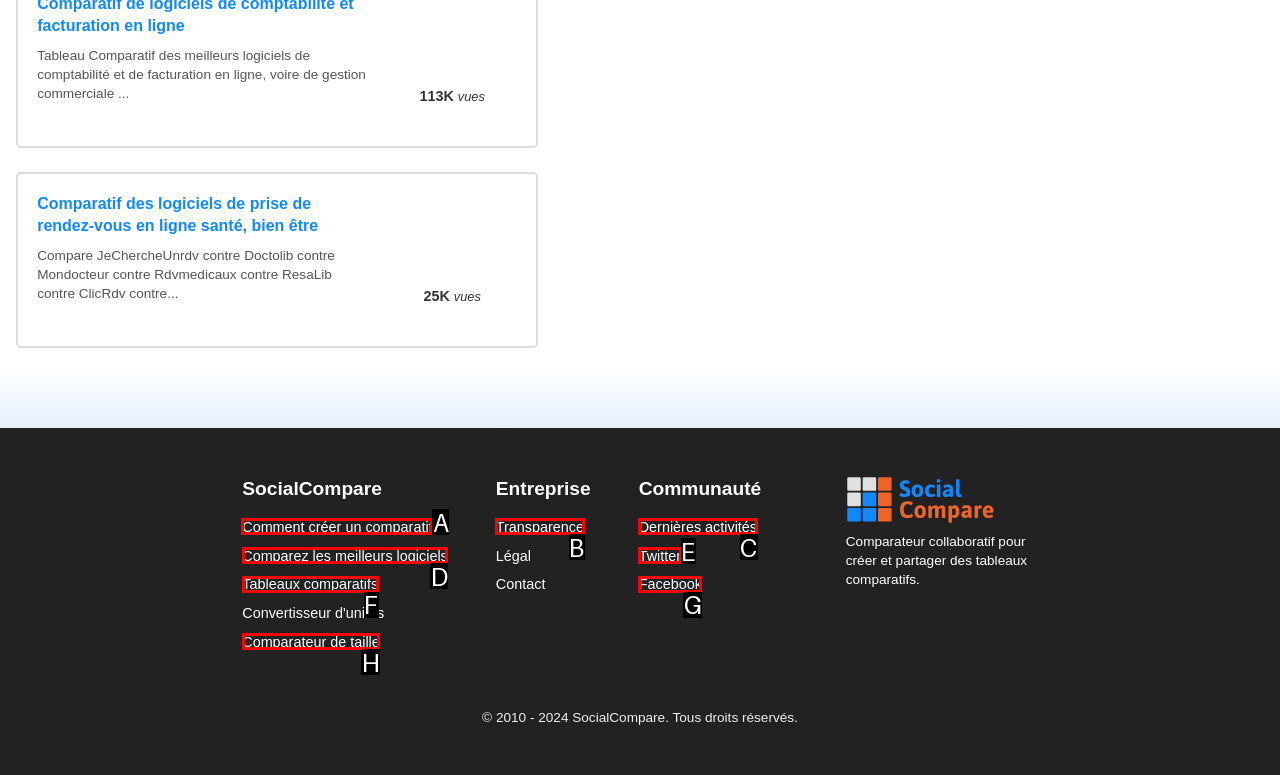Choose the UI element to click on to achieve this task: Create a new comparative table. Reply with the letter representing the selected element.

A